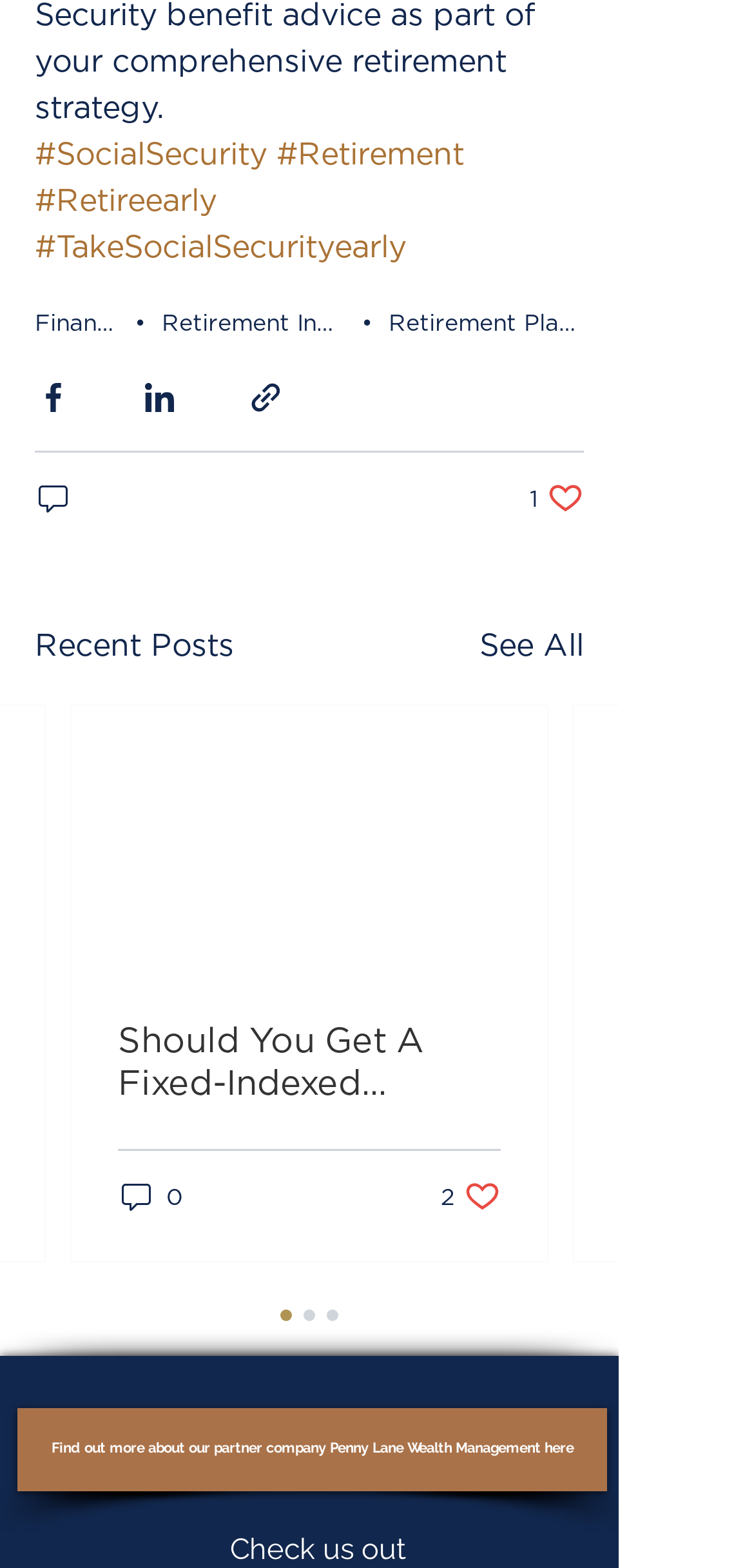Please specify the bounding box coordinates of the clickable region necessary for completing the following instruction: "Read the 'Recent Posts'". The coordinates must consist of four float numbers between 0 and 1, i.e., [left, top, right, bottom].

[0.046, 0.397, 0.31, 0.427]